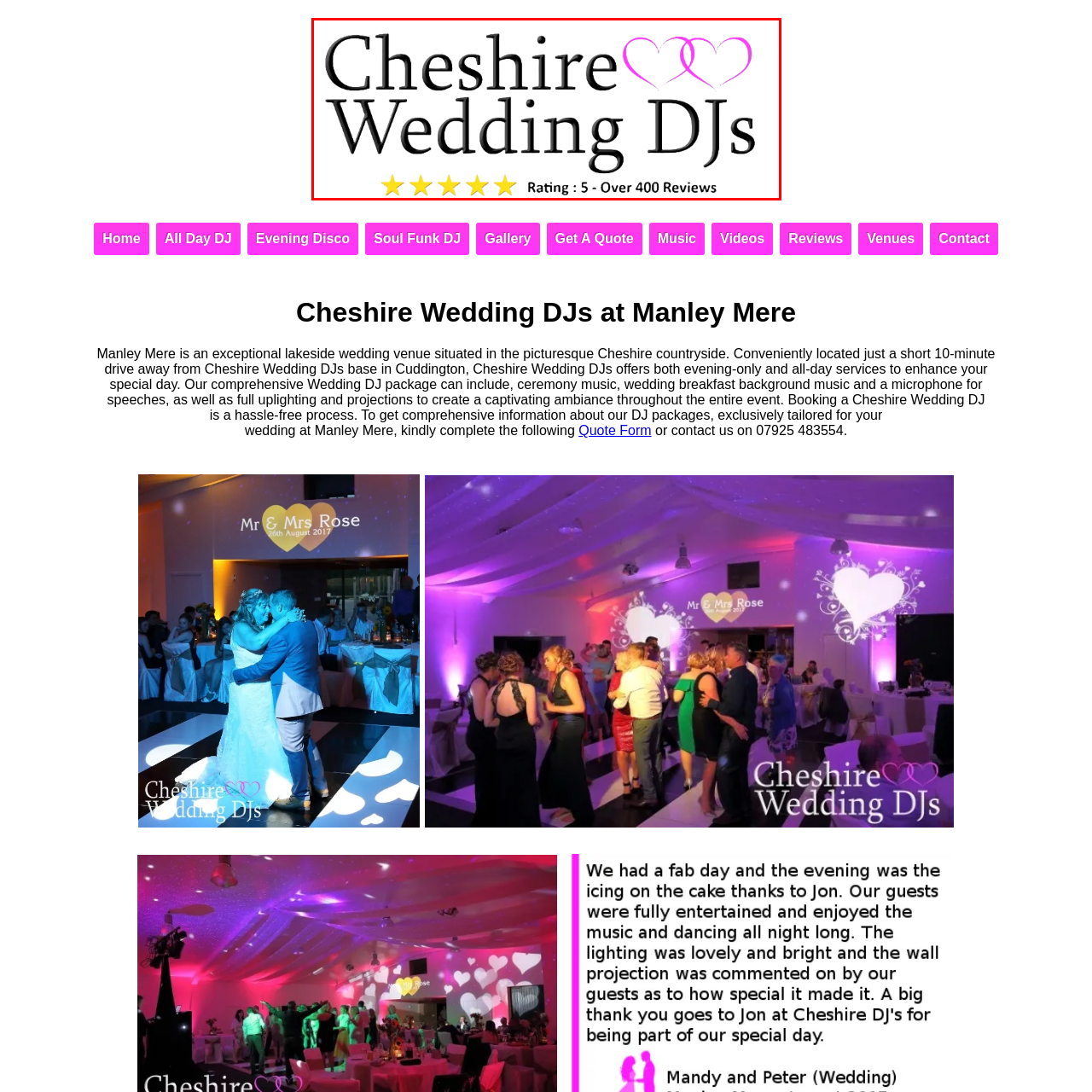What do the two pink hearts symbolize?
Examine the visual content inside the red box and reply with a single word or brief phrase that best answers the question.

Love and celebration